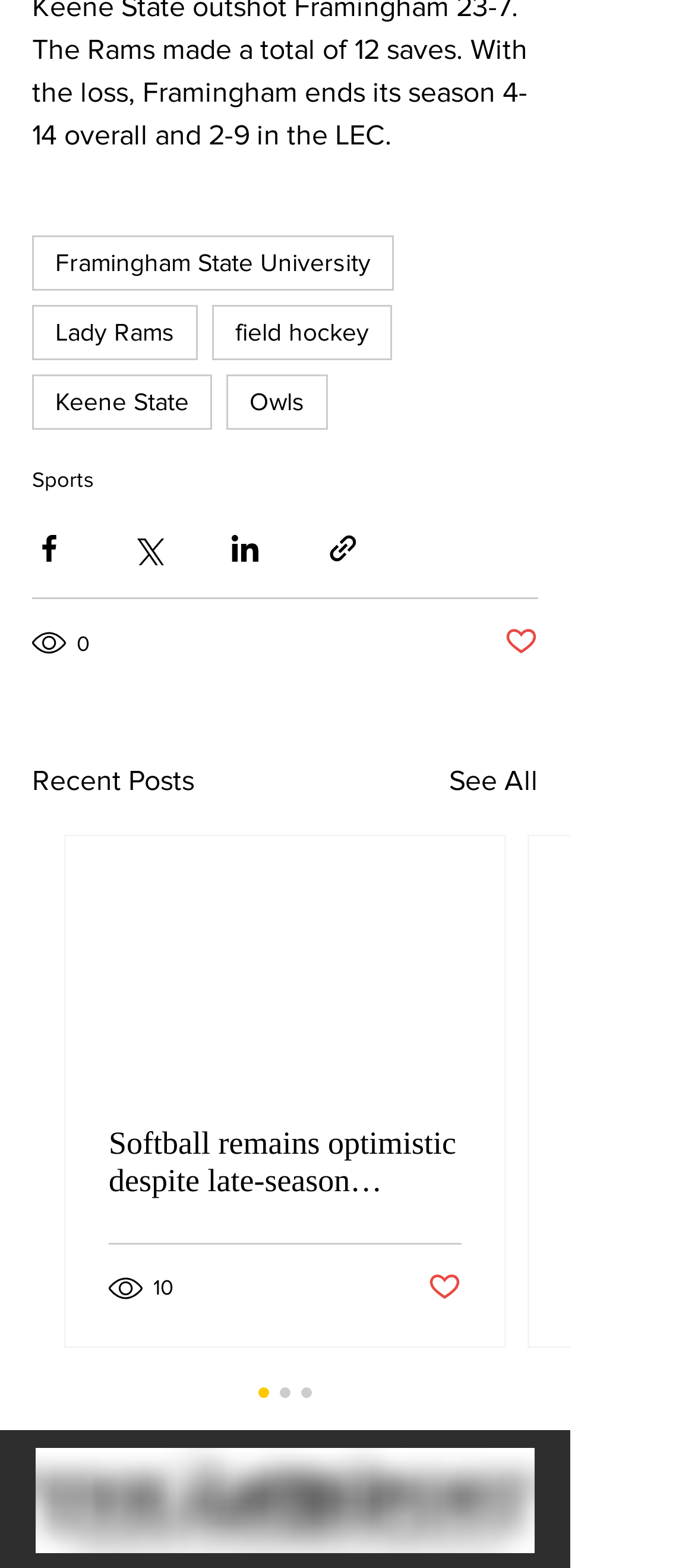Highlight the bounding box coordinates of the region I should click on to meet the following instruction: "Click on the button to see all posts".

[0.646, 0.485, 0.774, 0.512]